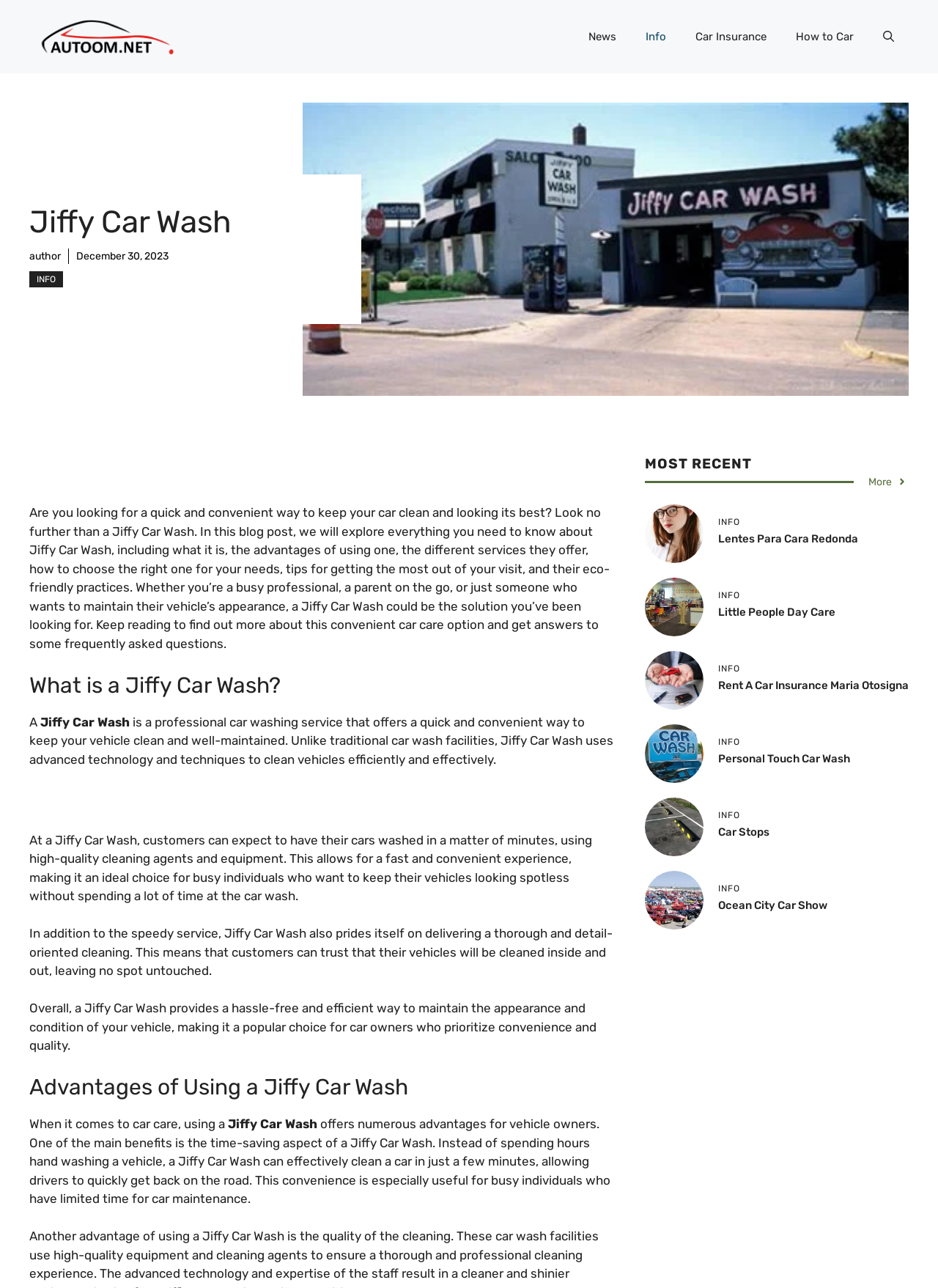How many minutes does it take to wash a car at Jiffy Car Wash?
By examining the image, provide a one-word or phrase answer.

A few minutes